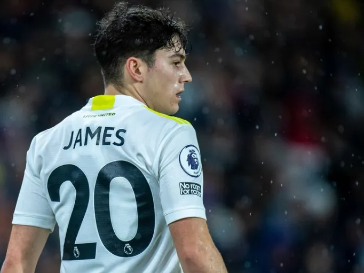Look at the image and write a detailed answer to the question: 
What league does Dan James play in?

The Premier League logo is displayed on the right side of the jersey, indicating that Dan James plays in the Premier League.